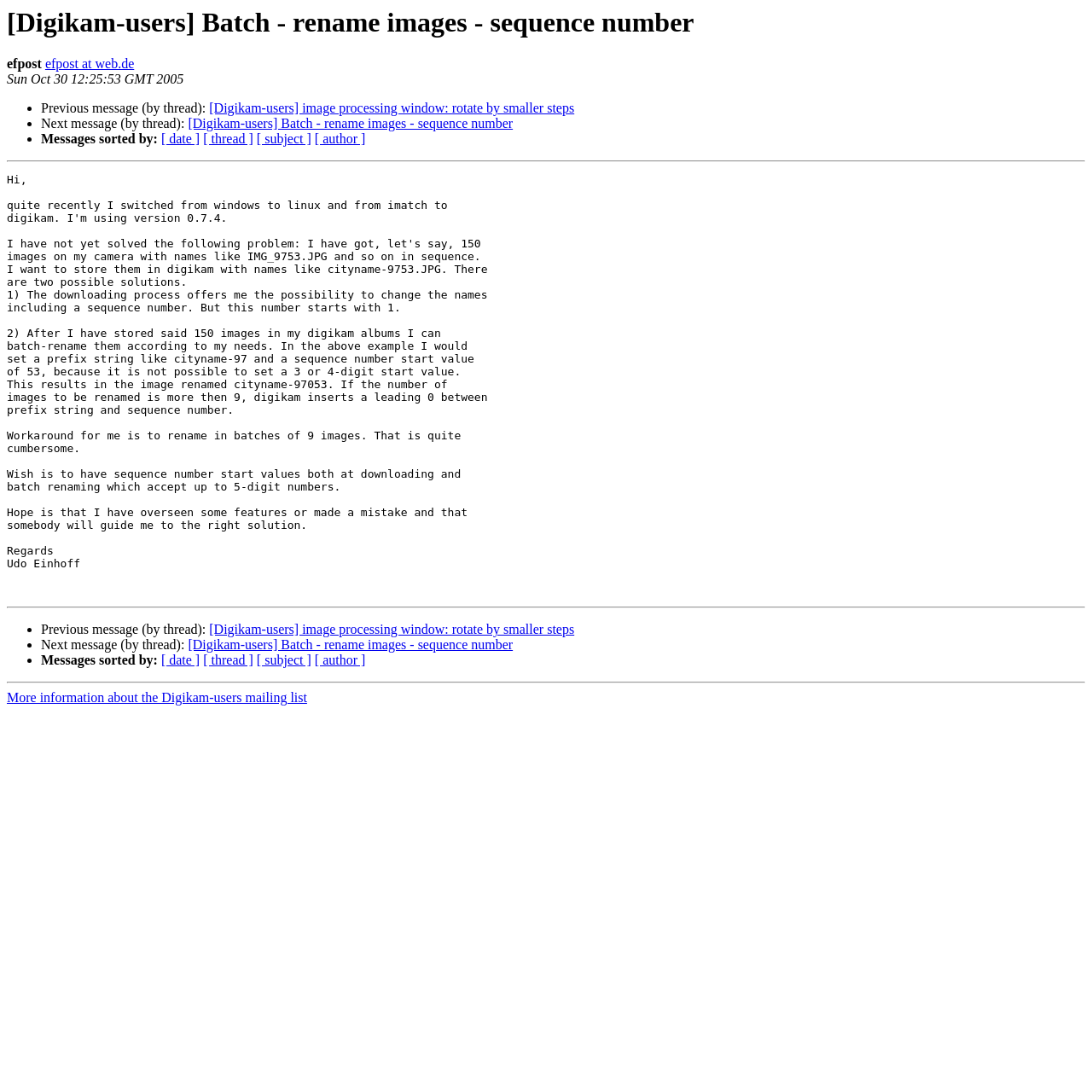What is the previous message in the thread?
Please utilize the information in the image to give a detailed response to the question.

The previous message in the thread can be found in the middle section of the webpage. It is a link that says '[Digikam-users] image processing window: rotate by smaller steps', which is labeled as 'Previous message (by thread):'.